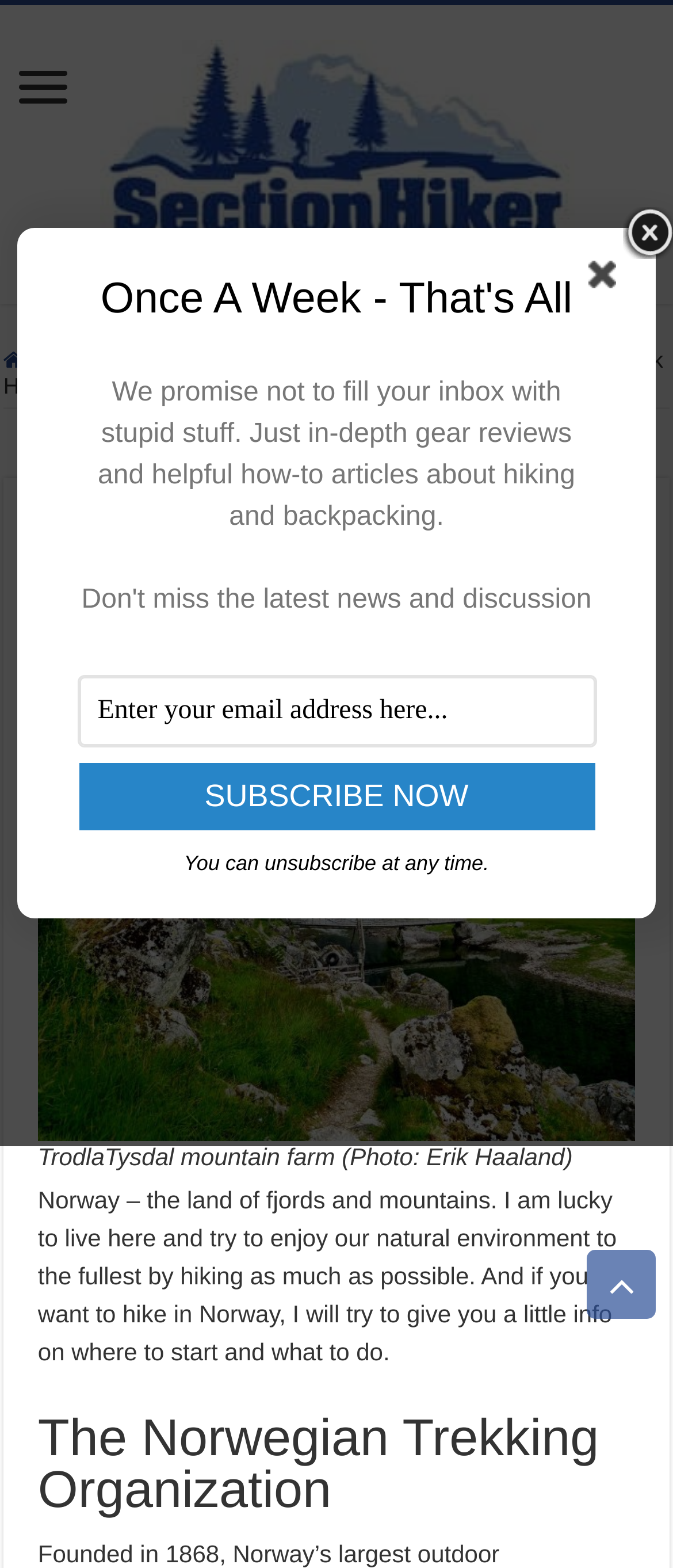What is the name of the mountain farm in the photo?
Look at the image and provide a detailed response to the question.

The name of the mountain farm in the photo can be found in the figure caption which says 'TrodlaTysdal mountain farm (Photo: Erik Haaland)'.